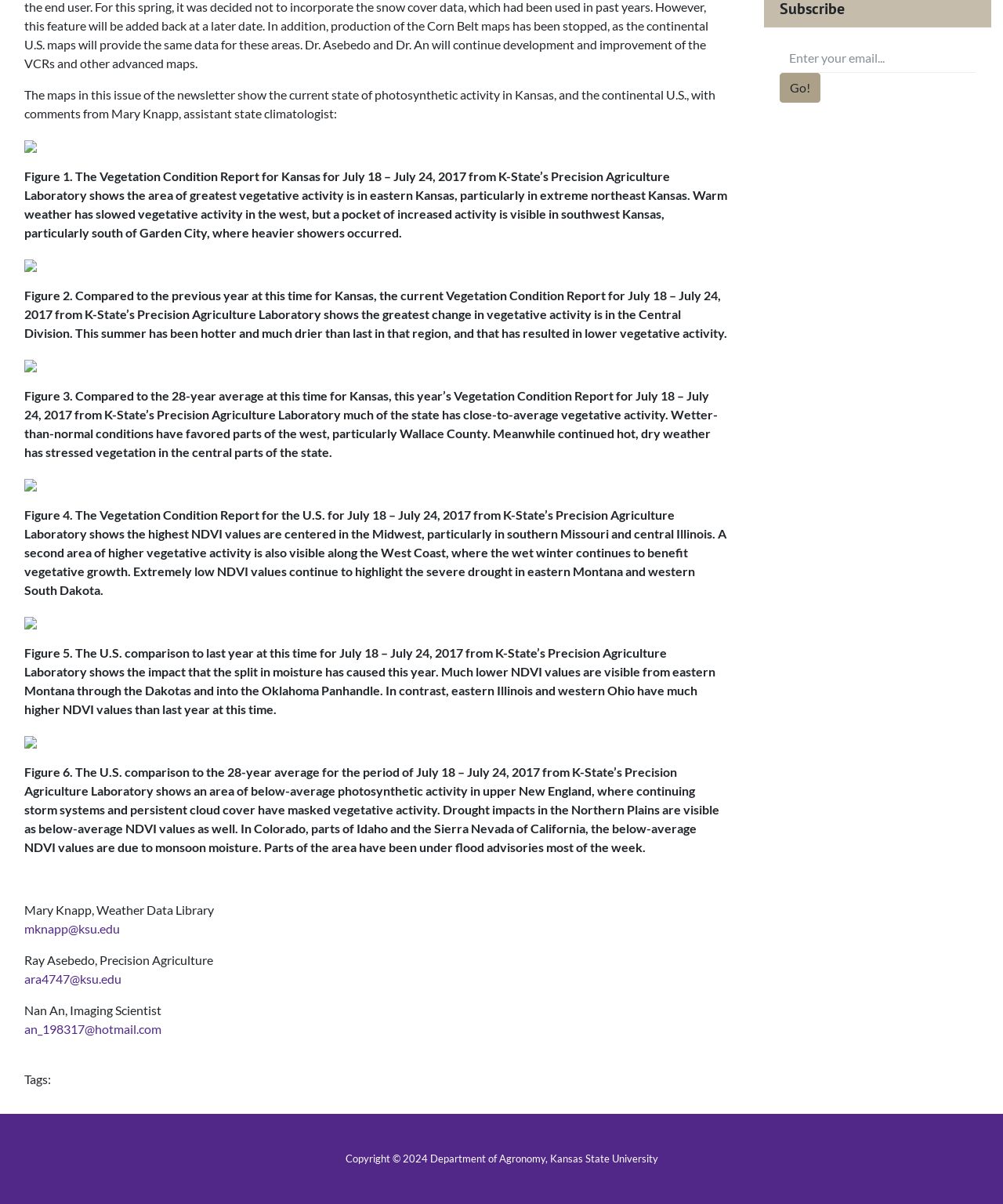Please find the bounding box coordinates (top-left x, top-left y, bottom-right x, bottom-right y) in the screenshot for the UI element described as follows: ara4747@ksu.edu

[0.024, 0.806, 0.121, 0.819]